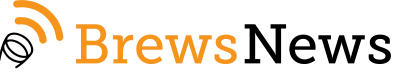What is the style of the word 'News'?
Please provide a full and detailed response to the question.

The word 'News' is styled in bold black, enhancing readability and professionalism, which is a key aspect of a news outlet's branding.